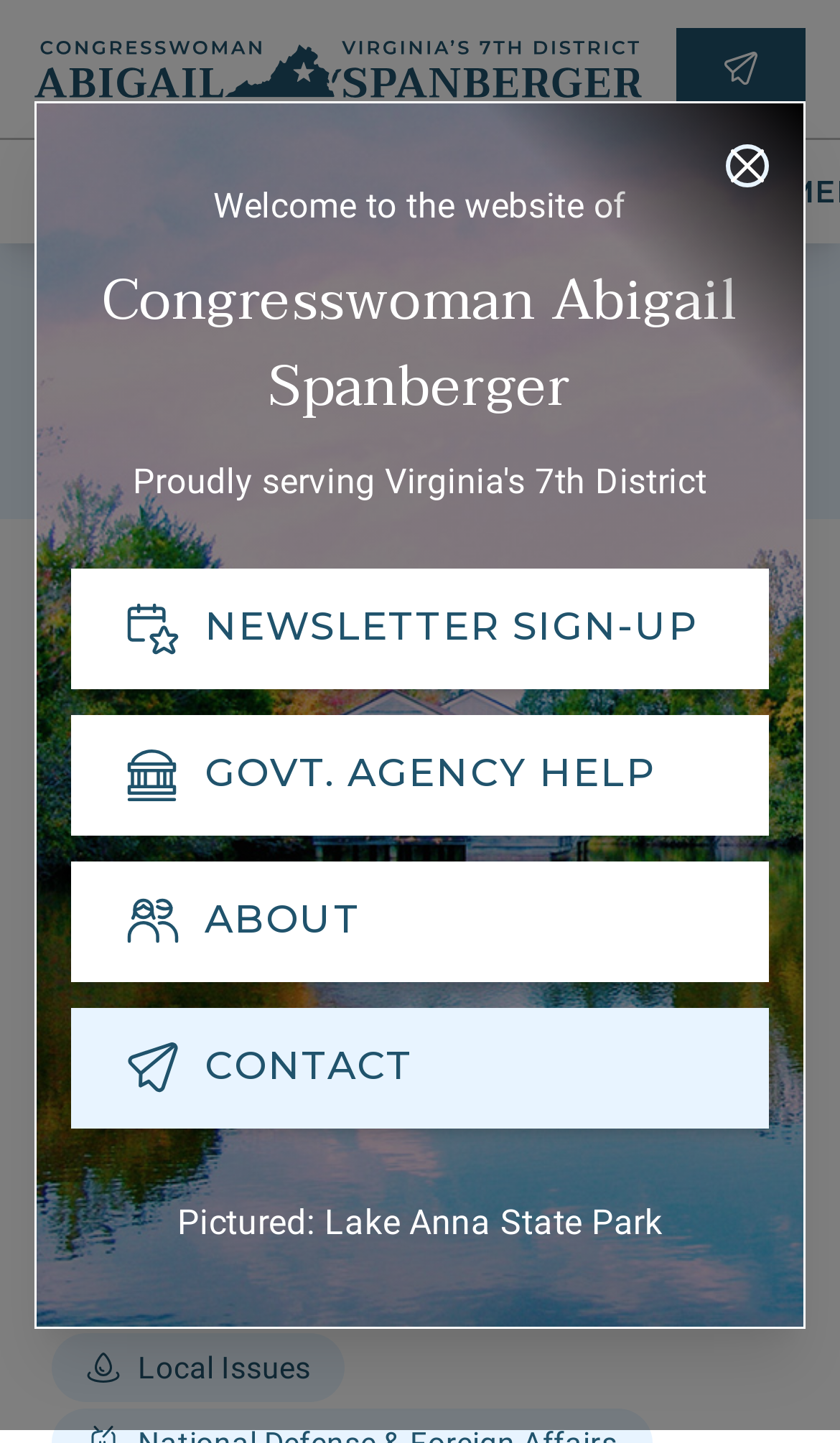Please mark the bounding box coordinates of the area that should be clicked to carry out the instruction: "Search for something".

[0.0, 0.097, 0.123, 0.169]